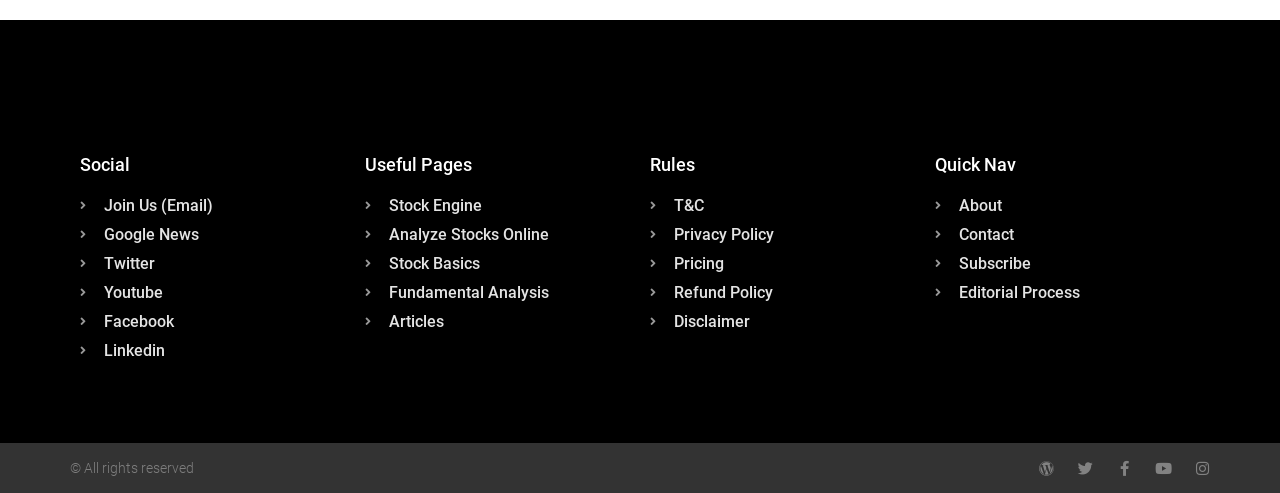Given the element description, predict the bounding box coordinates in the format (top-left x, top-left y, bottom-right x, bottom-right y). Make sure all values are between 0 and 1. Here is the element description: Twitter

[0.062, 0.511, 0.27, 0.56]